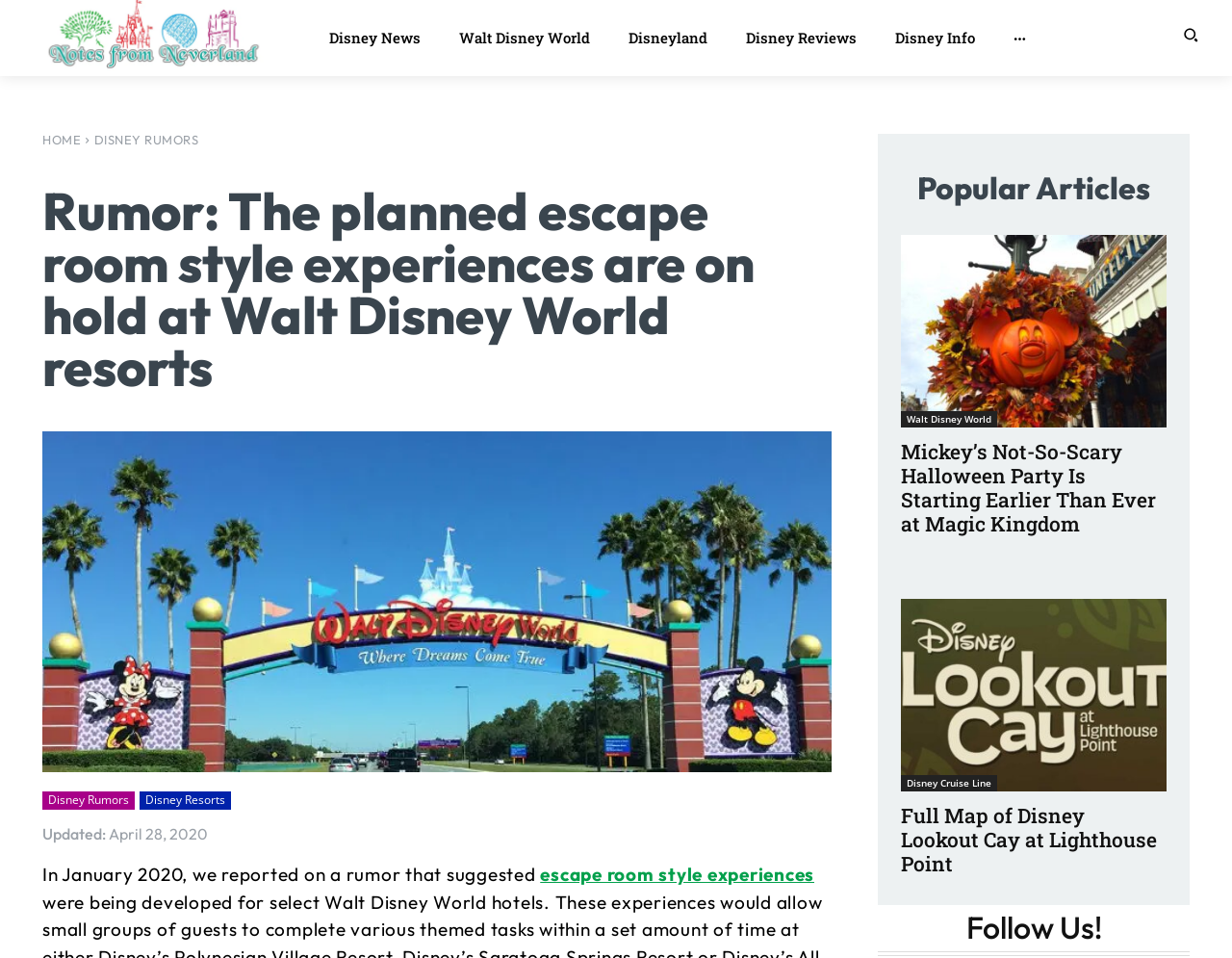Show the bounding box coordinates for the element that needs to be clicked to execute the following instruction: "Read about escape room style experiences". Provide the coordinates in the form of four float numbers between 0 and 1, i.e., [left, top, right, bottom].

[0.438, 0.901, 0.661, 0.925]